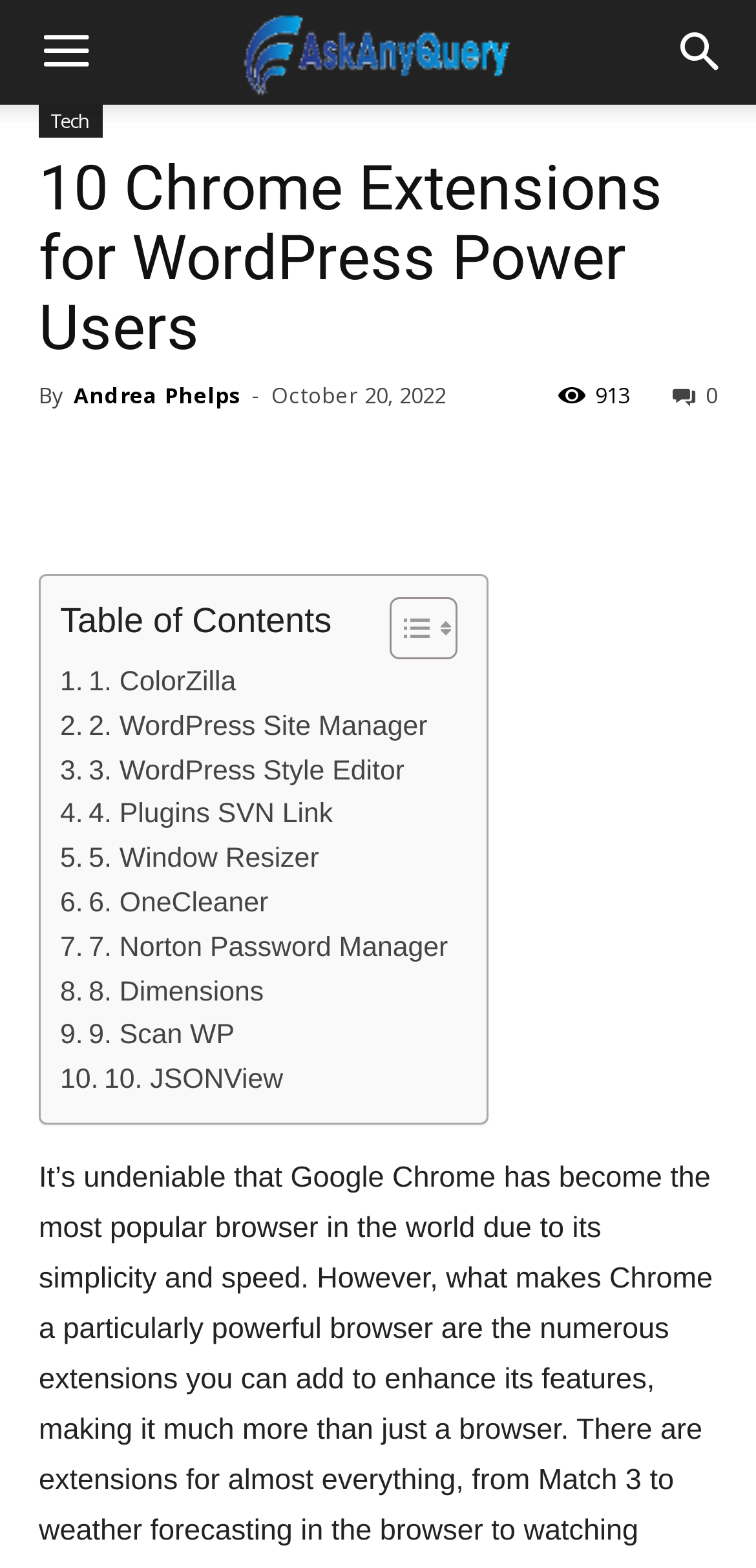Determine the bounding box coordinates of the clickable region to execute the instruction: "select archives". The coordinates should be four float numbers between 0 and 1, denoted as [left, top, right, bottom].

None